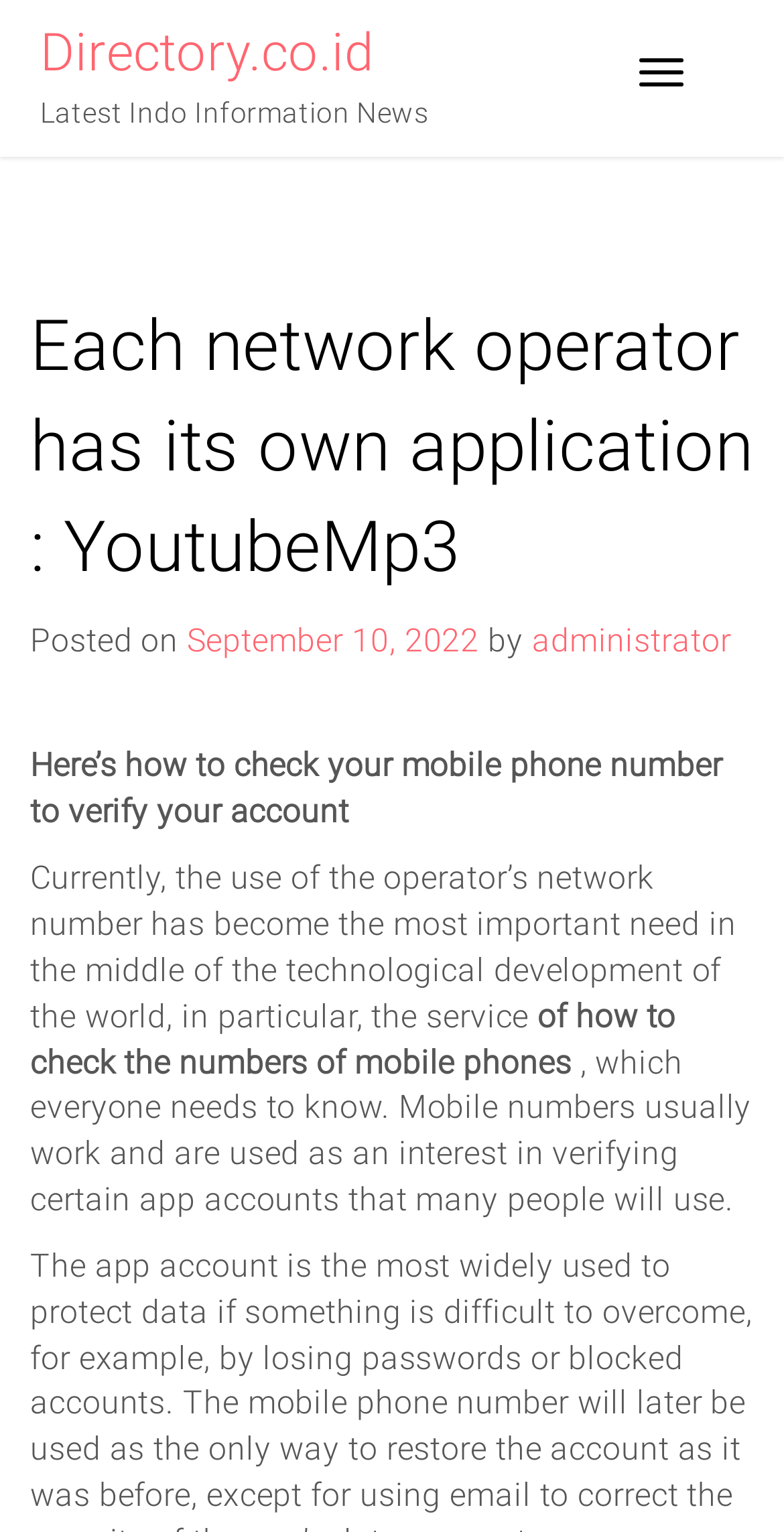What is the topic of the article? From the image, respond with a single word or brief phrase.

checking mobile phone numbers